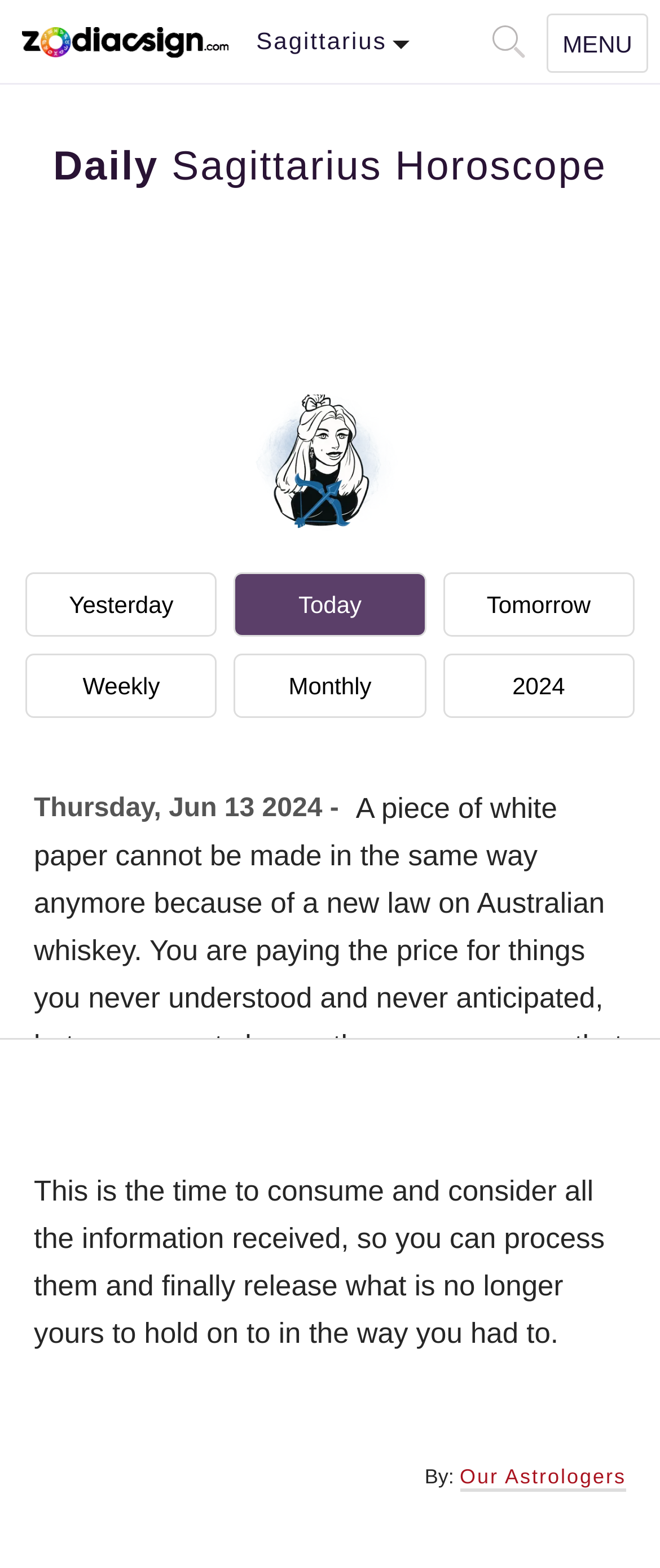Given the element description "aria-label="Open Search Box"" in the screenshot, predict the bounding box coordinates of that UI element.

[0.746, 0.016, 0.785, 0.032]